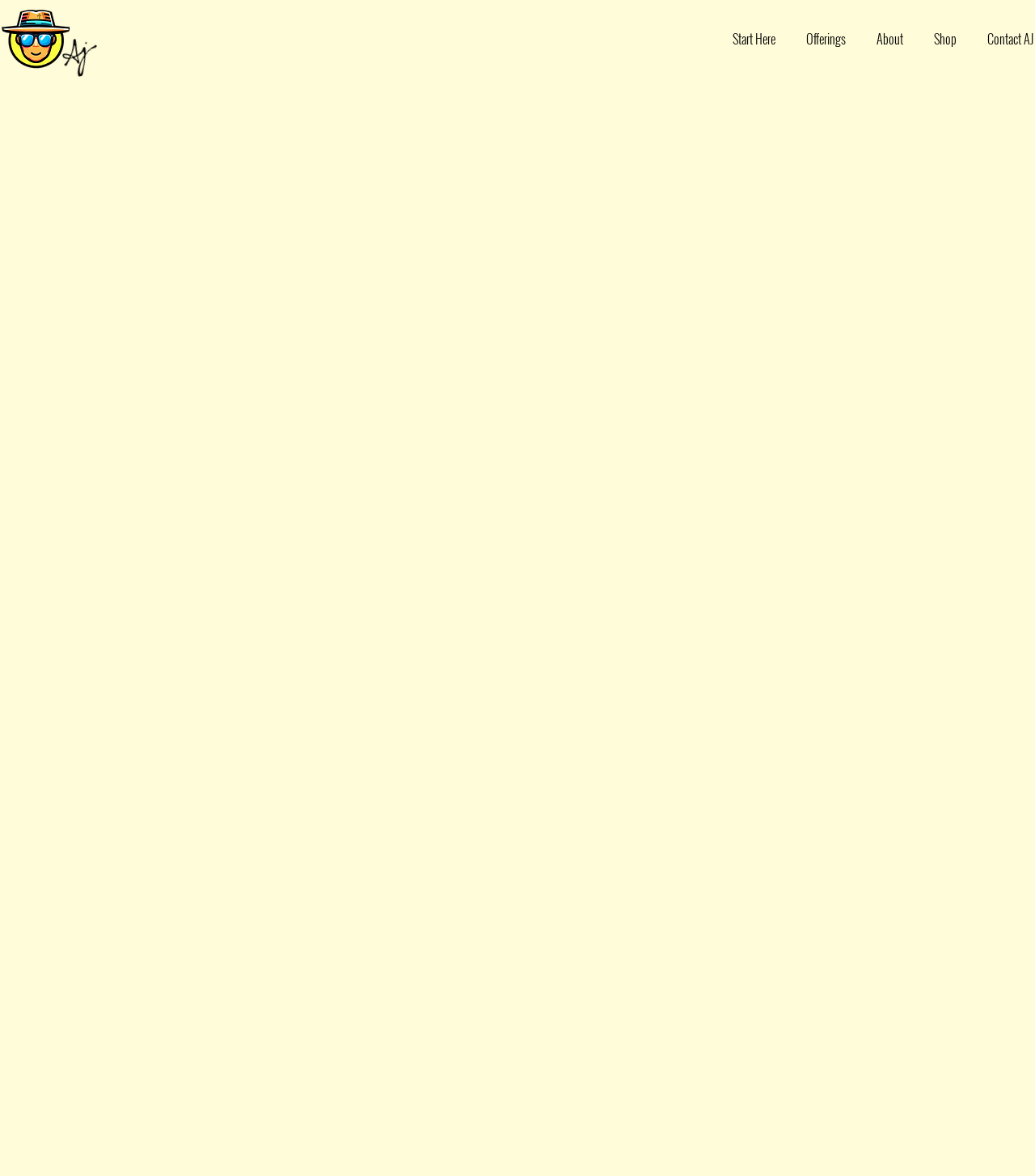Construct a comprehensive caption that outlines the webpage's structure and content.

The webpage appears to be a personal development or motivational website, with a focus on achieving one's dreams with the help of "MOJO". 

At the top left corner, there is a small logo image of "AJ Face" and another "AJ logo" image adjacent to it. Below these logos, there is a navigation menu with four links: "Start Here", "Offerings", "About", and "Shop", which are positioned horizontally and aligned to the right side of the page. 

The main content of the webpage is not explicitly described in the provided accessibility tree, but the meta description suggests that it may discuss how to overcome obstacles and achieve one's dreams with the help of MOJO.